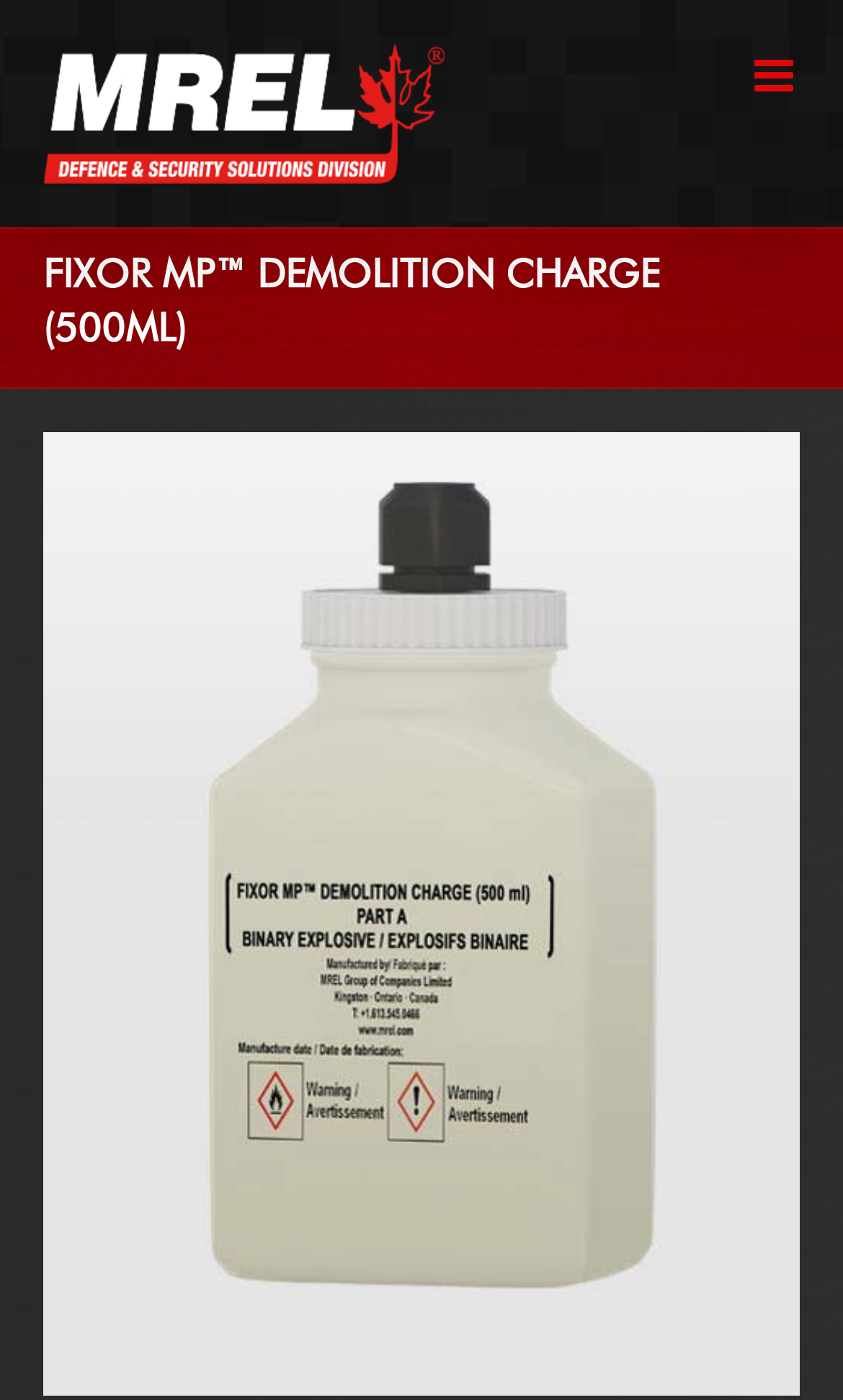Provide a brief response using a word or short phrase to this question:
Is the product related to defence?

Yes